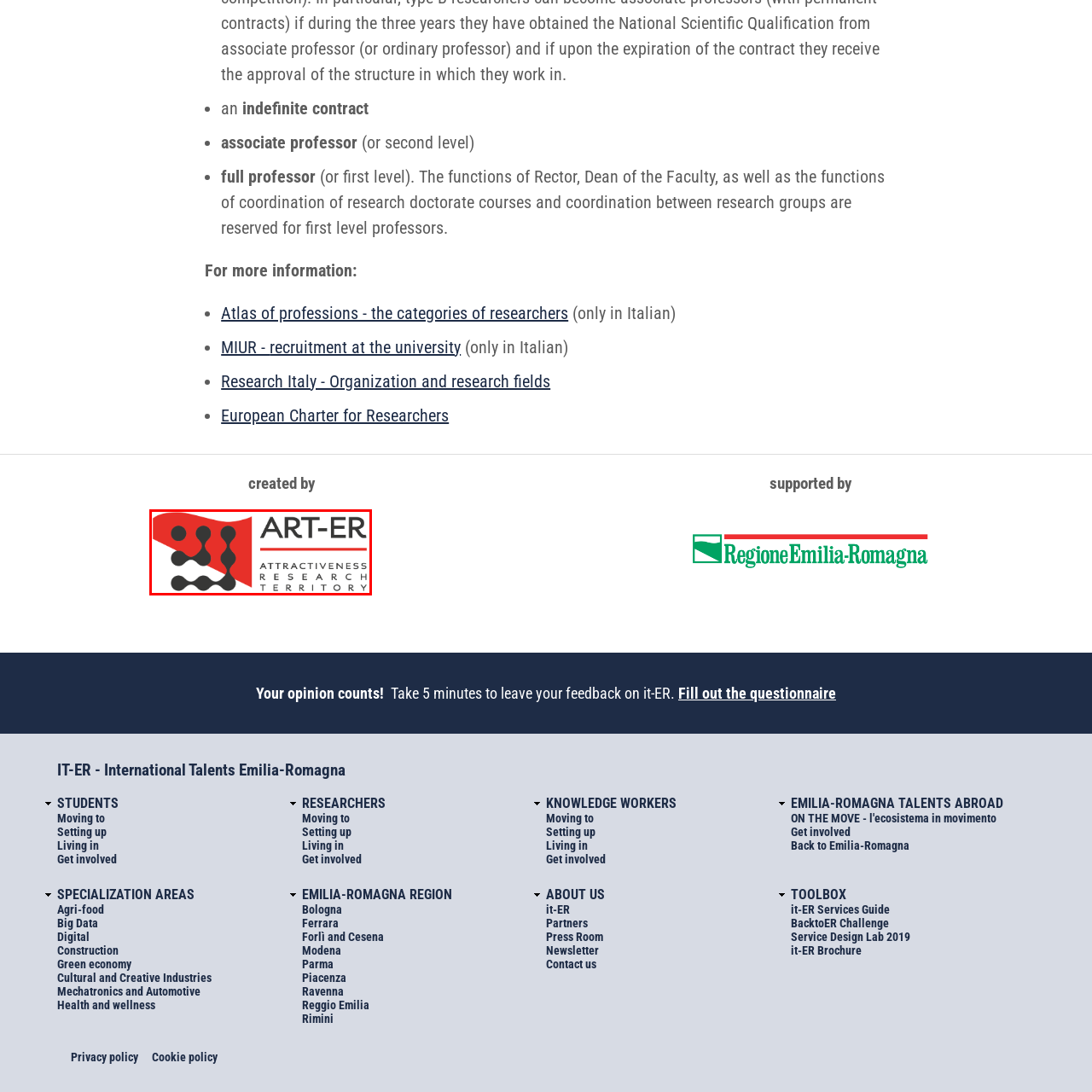Please examine the image within the red bounding box and provide an answer to the following question using a single word or phrase:
What is the purpose of the organization according to the logo?

enhancing the appeal of its region